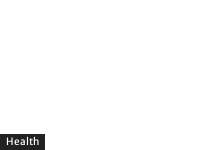Craft a thorough explanation of what is depicted in the image.

The image features a section labeled "Health," indicating a focus on health-related topics. The context suggests that this part of the webpage likely includes links or articles related to health issues, wellness, and medical information. It serves as a navigation element, directing users to various health content, which may cover topics such as medical conditions, treatments, and healthy living tips. The design is minimalist, drawing attention to the content it represents.